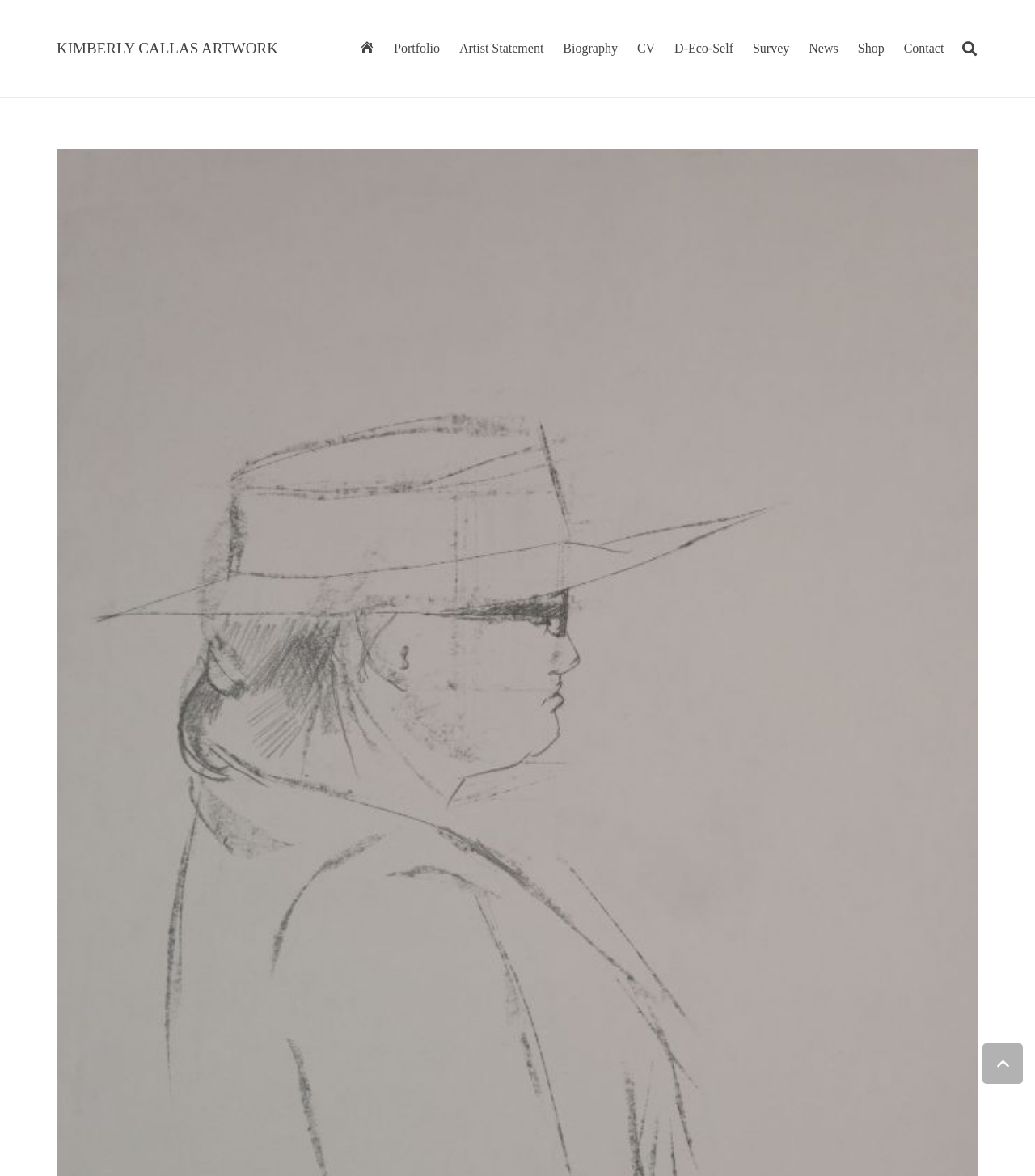Please determine the bounding box coordinates of the element to click in order to execute the following instruction: "visit shop". The coordinates should be four float numbers between 0 and 1, specified as [left, top, right, bottom].

[0.819, 0.0, 0.864, 0.083]